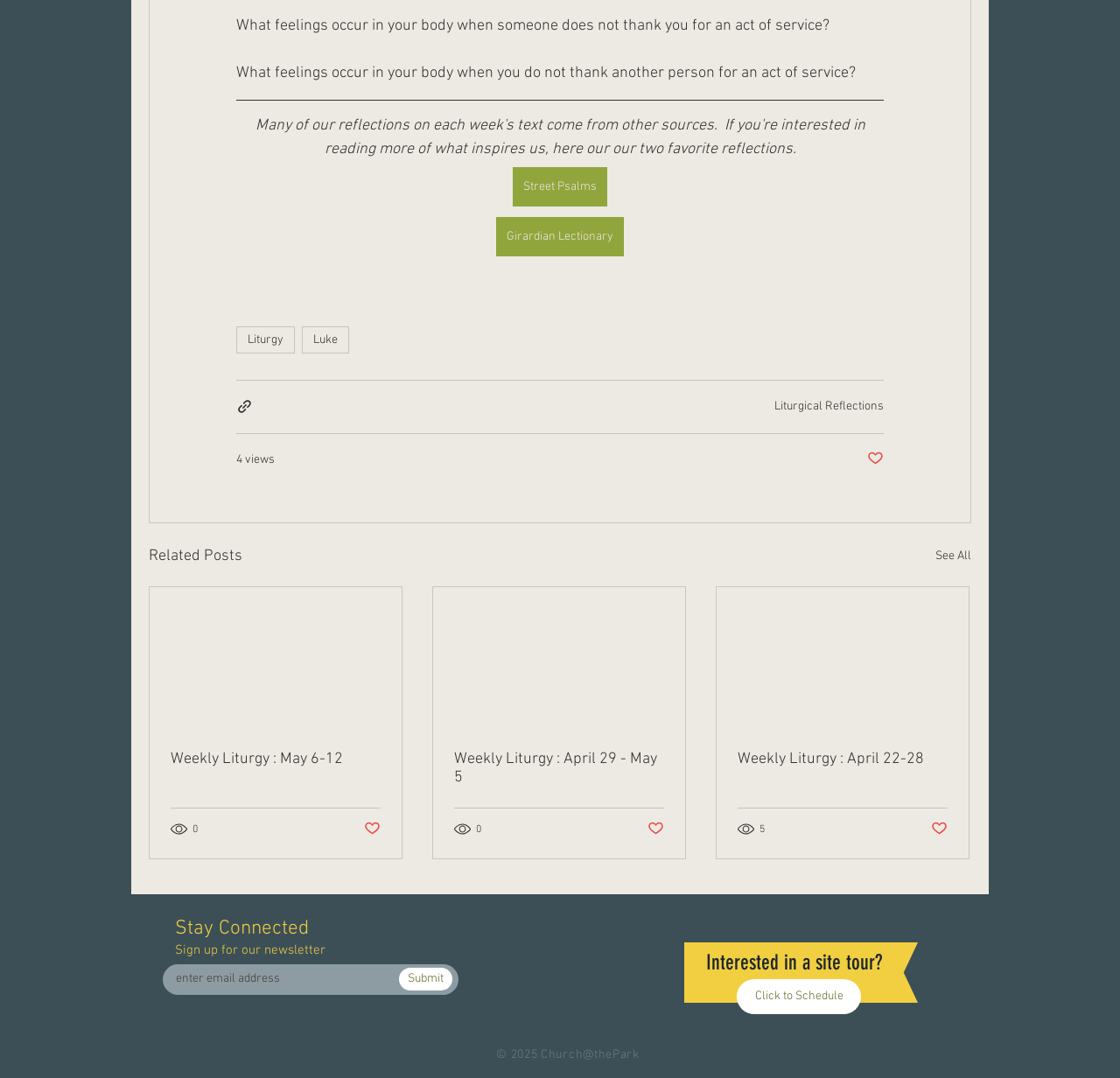Carefully observe the image and respond to the question with a detailed answer:
How many views does the third article have?

The third article has 5 views, as indicated by the generic element '5 views' and the corresponding image.